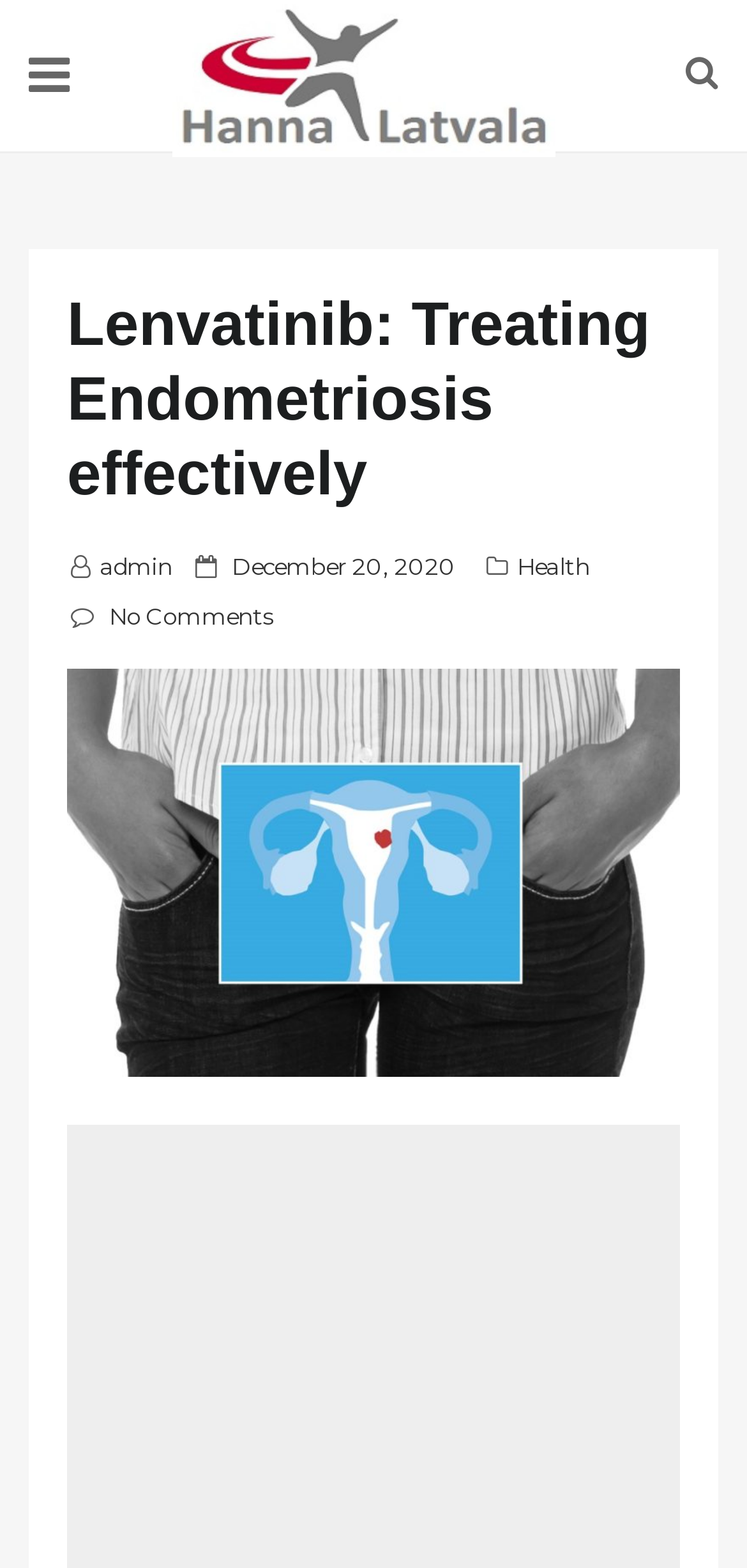Find the bounding box coordinates for the UI element whose description is: "Health". The coordinates should be four float numbers between 0 and 1, in the format [left, top, right, bottom].

[0.692, 0.352, 0.79, 0.37]